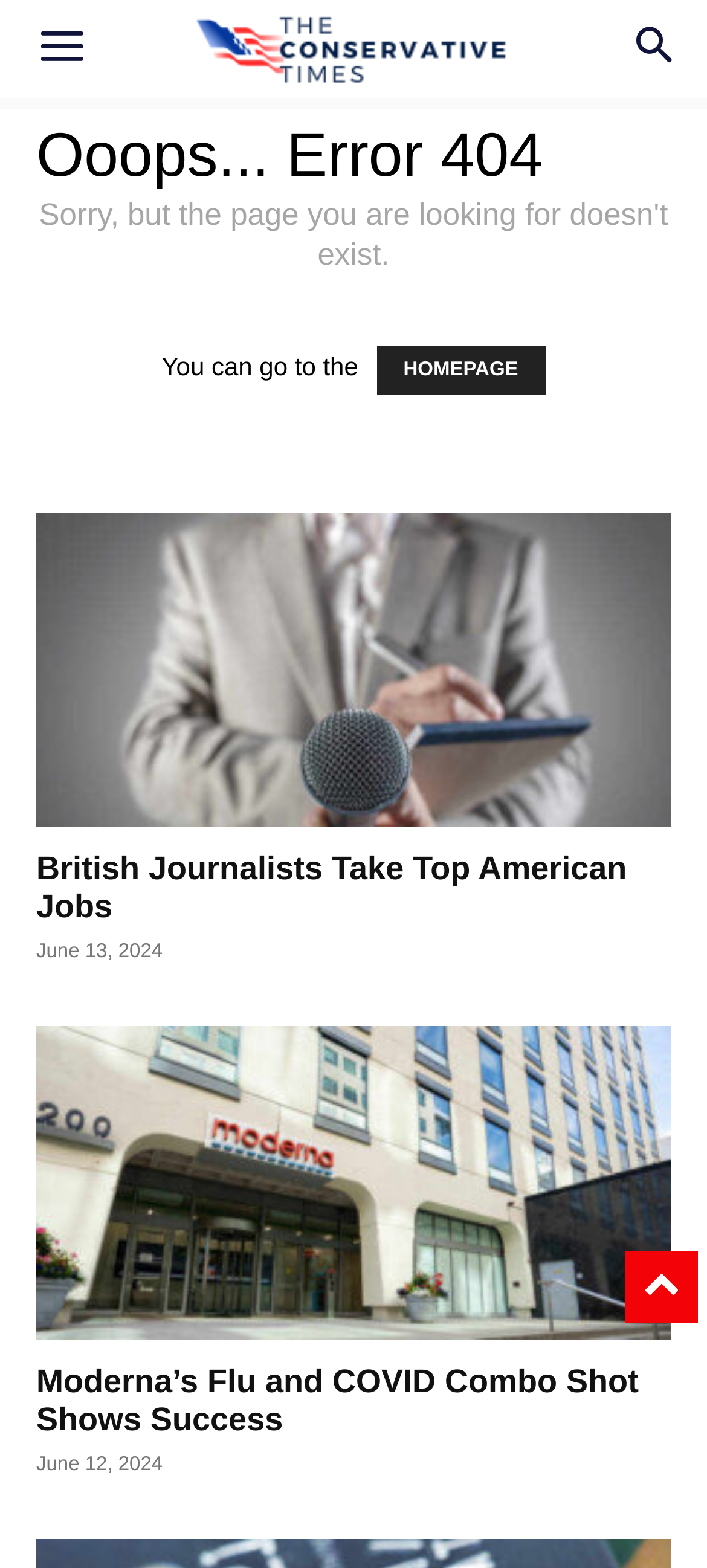What is the title of the first article?
Your answer should be a single word or phrase derived from the screenshot.

British Journalists Take Top American Jobs